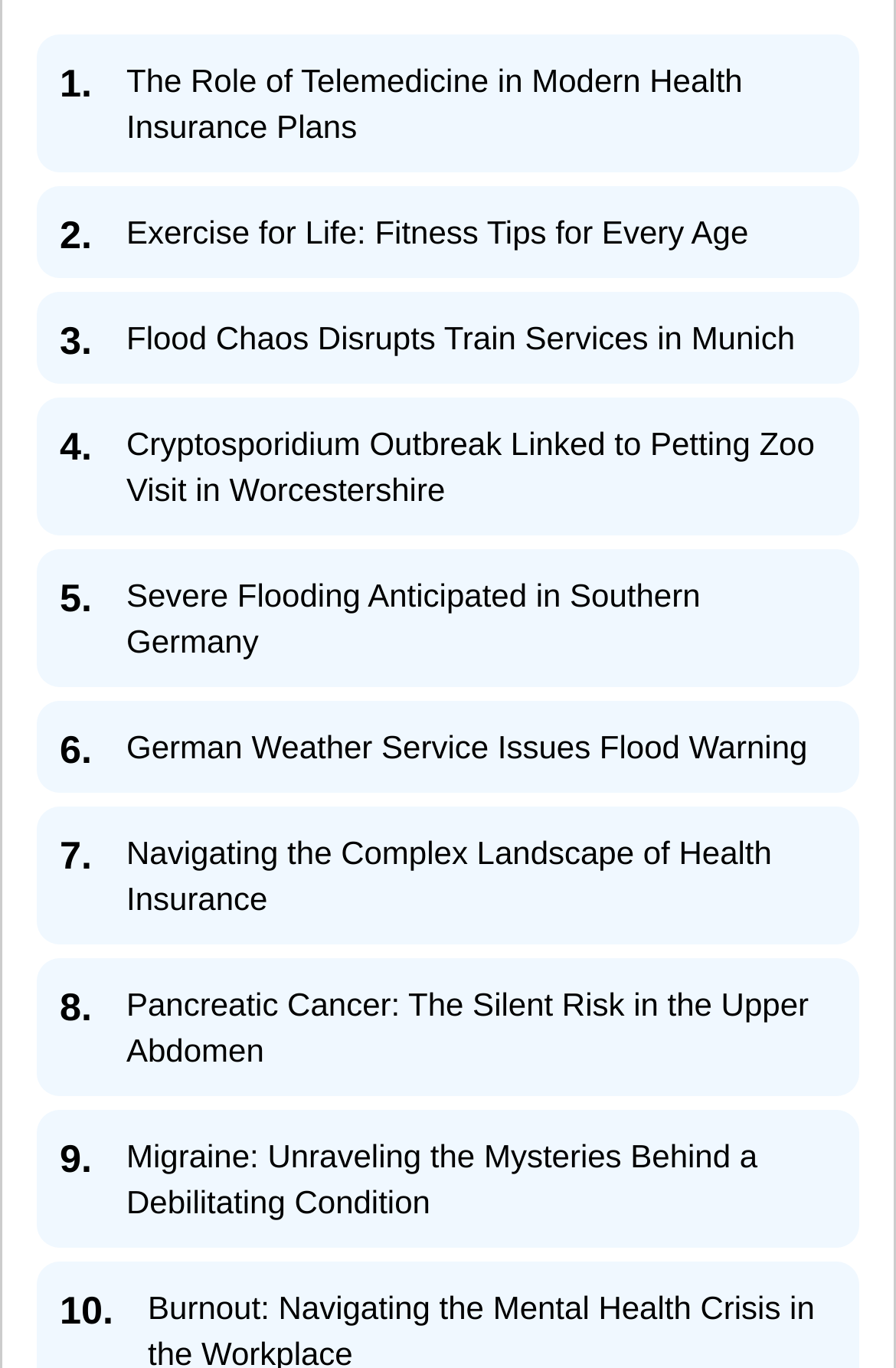Determine the bounding box coordinates for the UI element described. Format the coordinates as (top-left x, top-left y, bottom-right x, bottom-right y) and ensure all values are between 0 and 1. Element description: PKV Cost comparison tool

[0.237, 0.016, 0.656, 0.043]